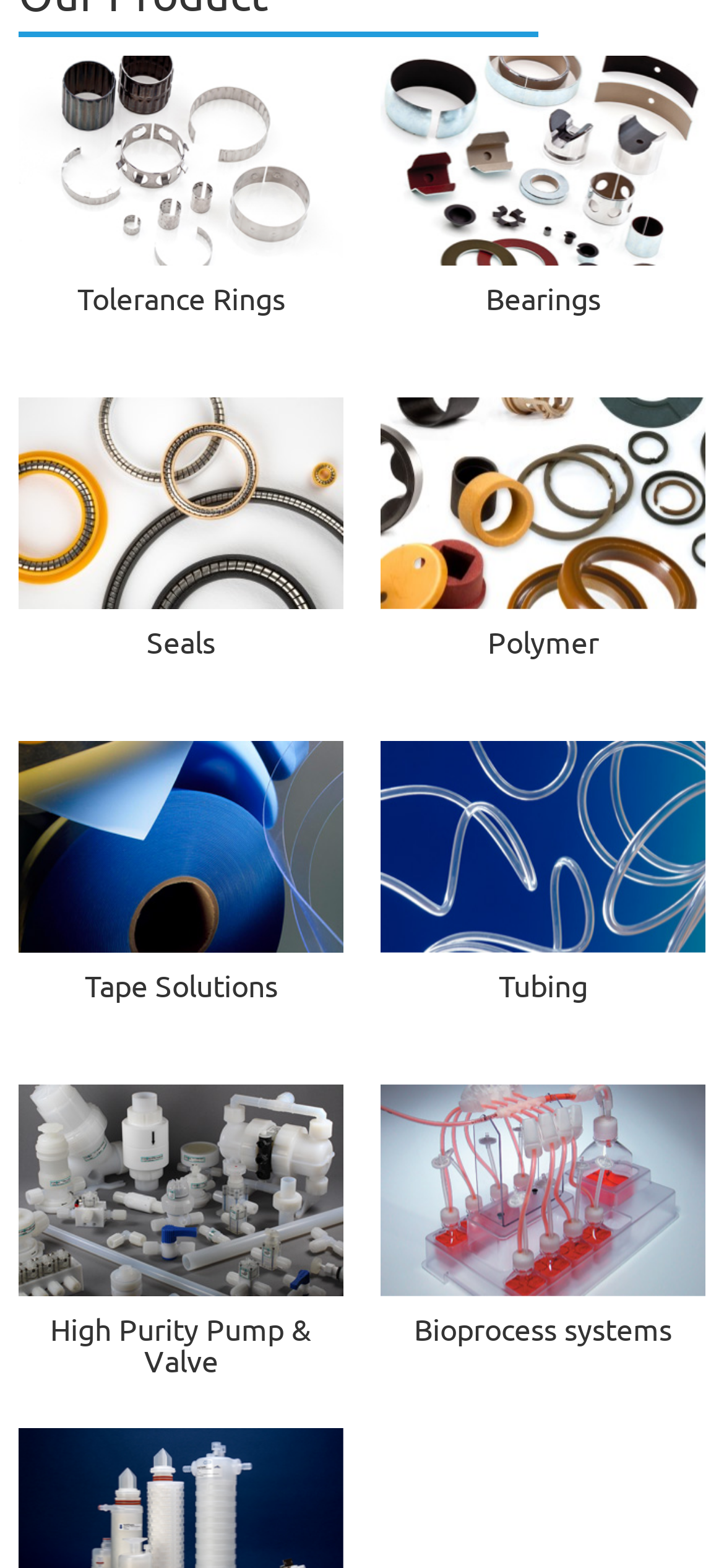Identify and provide the bounding box coordinates of the UI element described: "parent_node: Polymer title="Polymer"". The coordinates should be formatted as [left, top, right, bottom], with each number being a float between 0 and 1.

[0.526, 0.254, 0.974, 0.389]